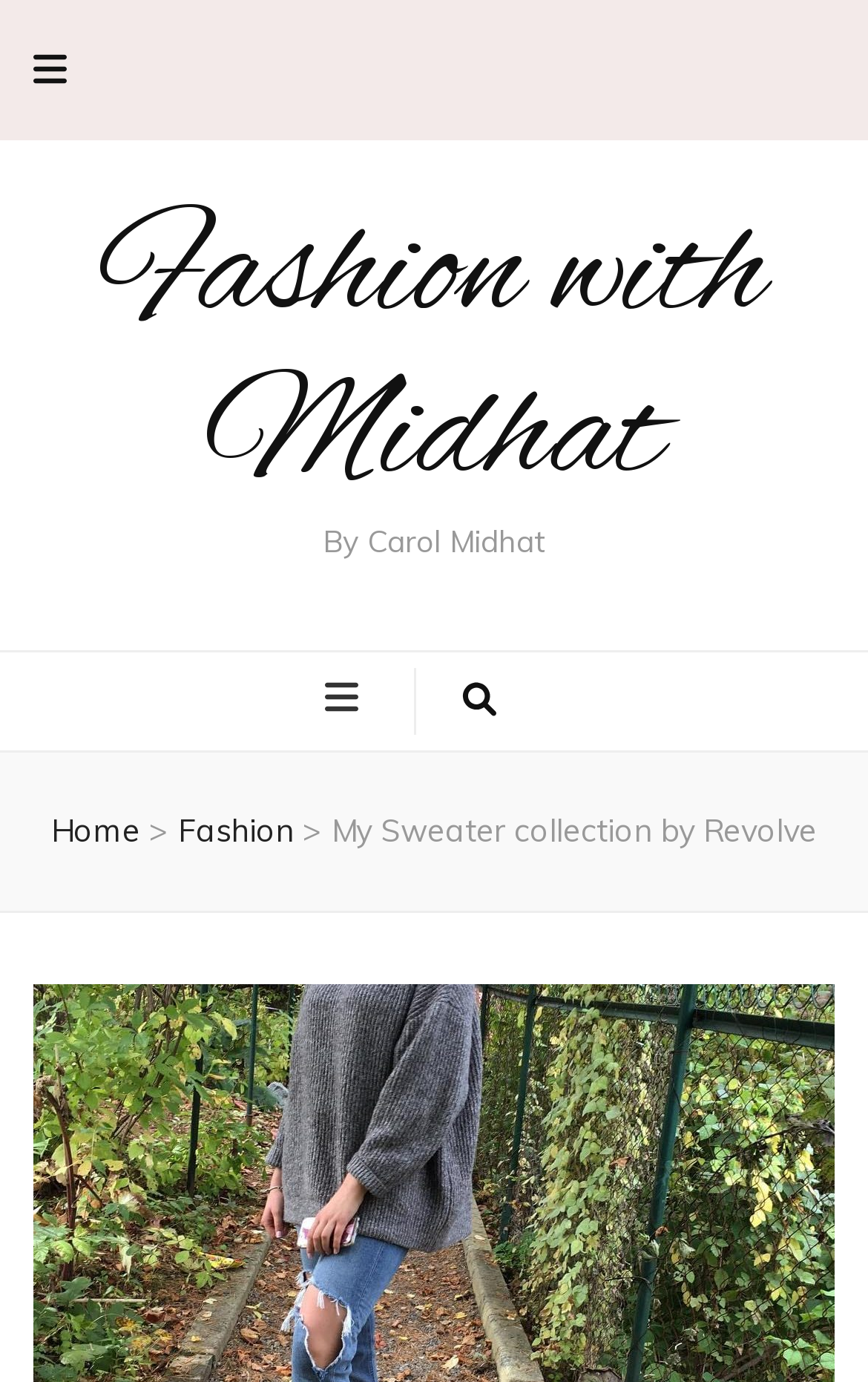How many menu toggle buttons are there?
Answer with a single word or short phrase according to what you see in the image.

3